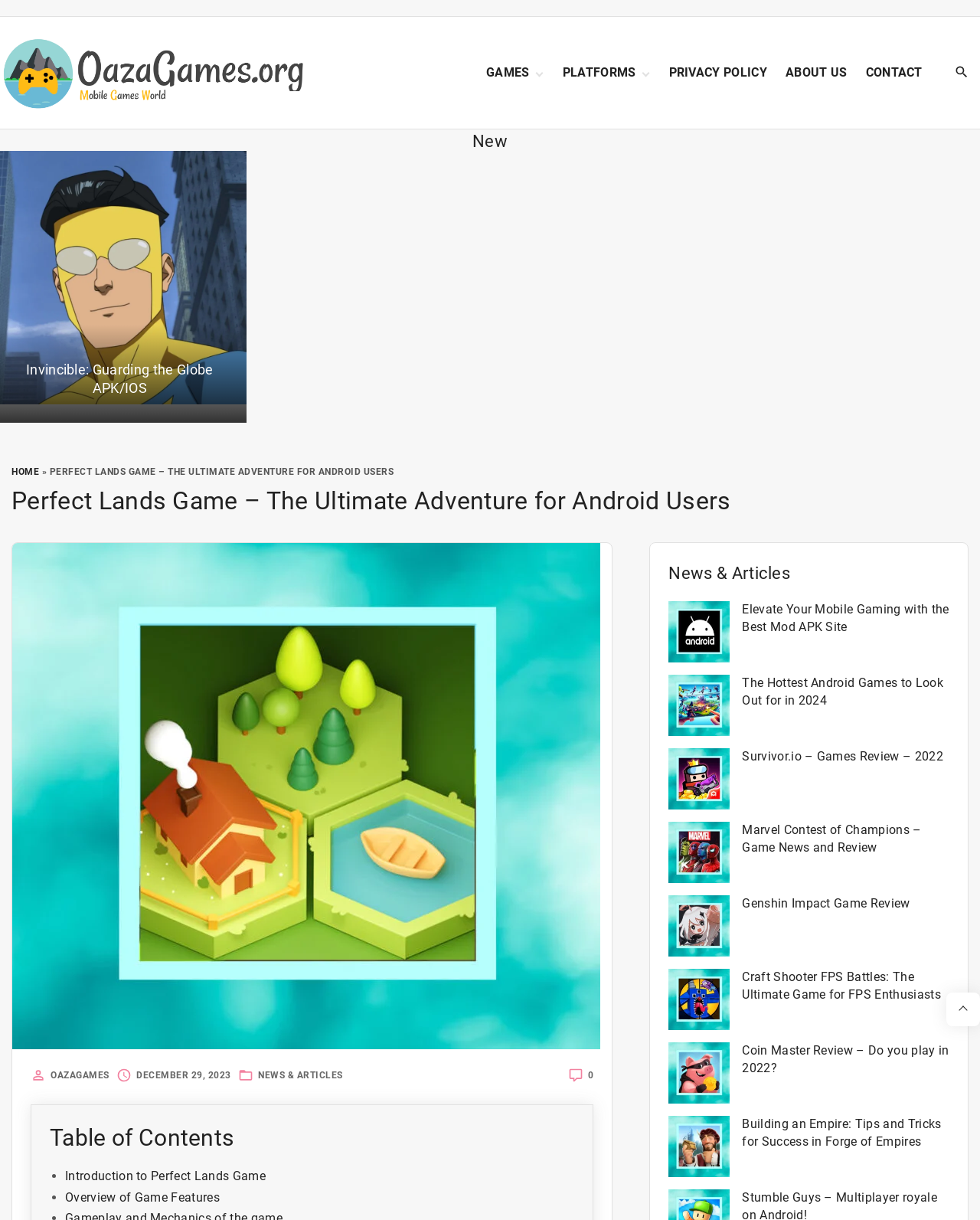Please identify the bounding box coordinates of the clickable region that I should interact with to perform the following instruction: "Go to the GAMES page". The coordinates should be expressed as four float numbers between 0 and 1, i.e., [left, top, right, bottom].

[0.496, 0.049, 0.542, 0.07]